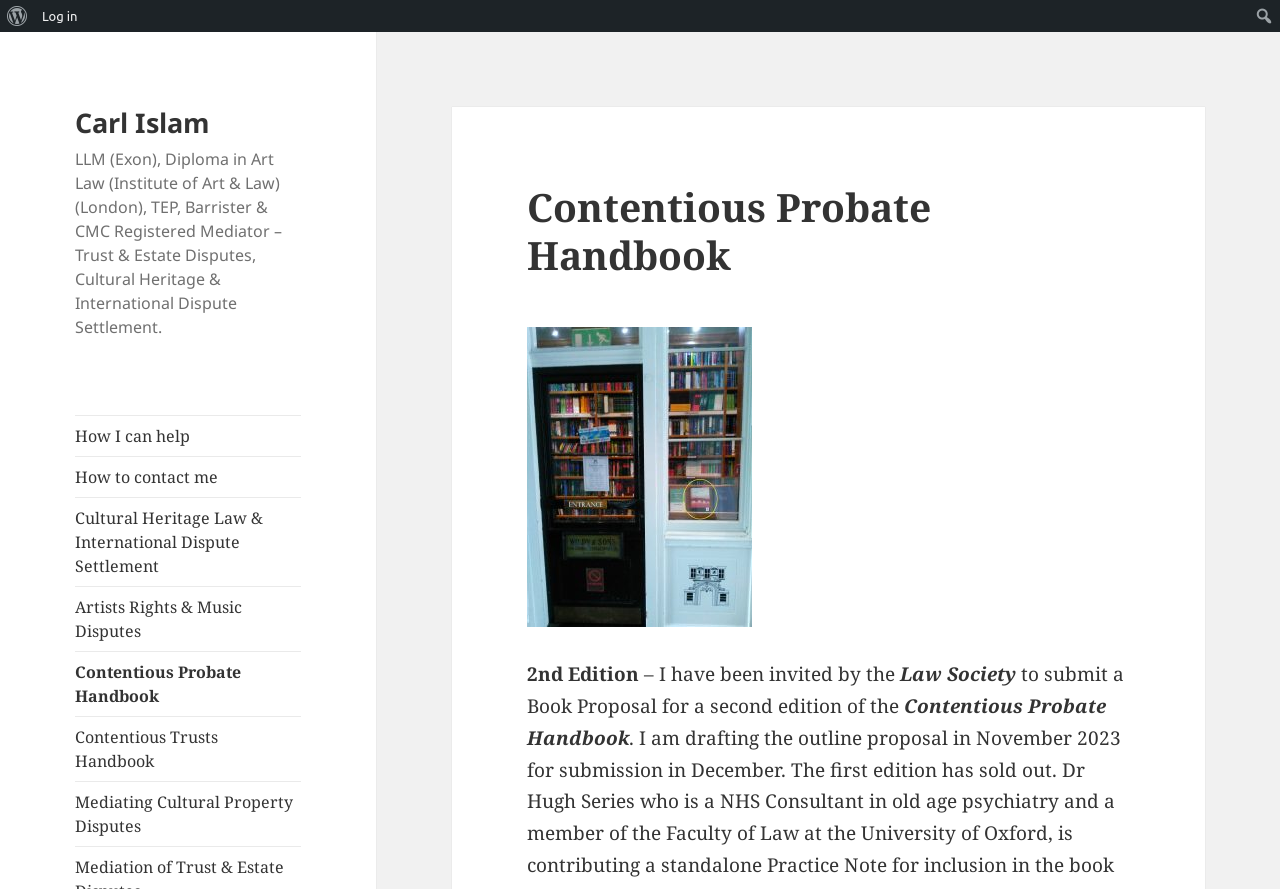What is Carl Islam's profession?
Please respond to the question with a detailed and well-explained answer.

Based on the webpage, Carl Islam's profession is mentioned as Barrister & CMC Registered Mediator, which is indicated by the StaticText element 'LLM (Exon), Diploma in Art Law (Institute of Art & Law) (London), TEP, Barrister & CMC Registered Mediator – Trust & Estate Disputes, Cultural Heritage & International Dispute Settlement.'